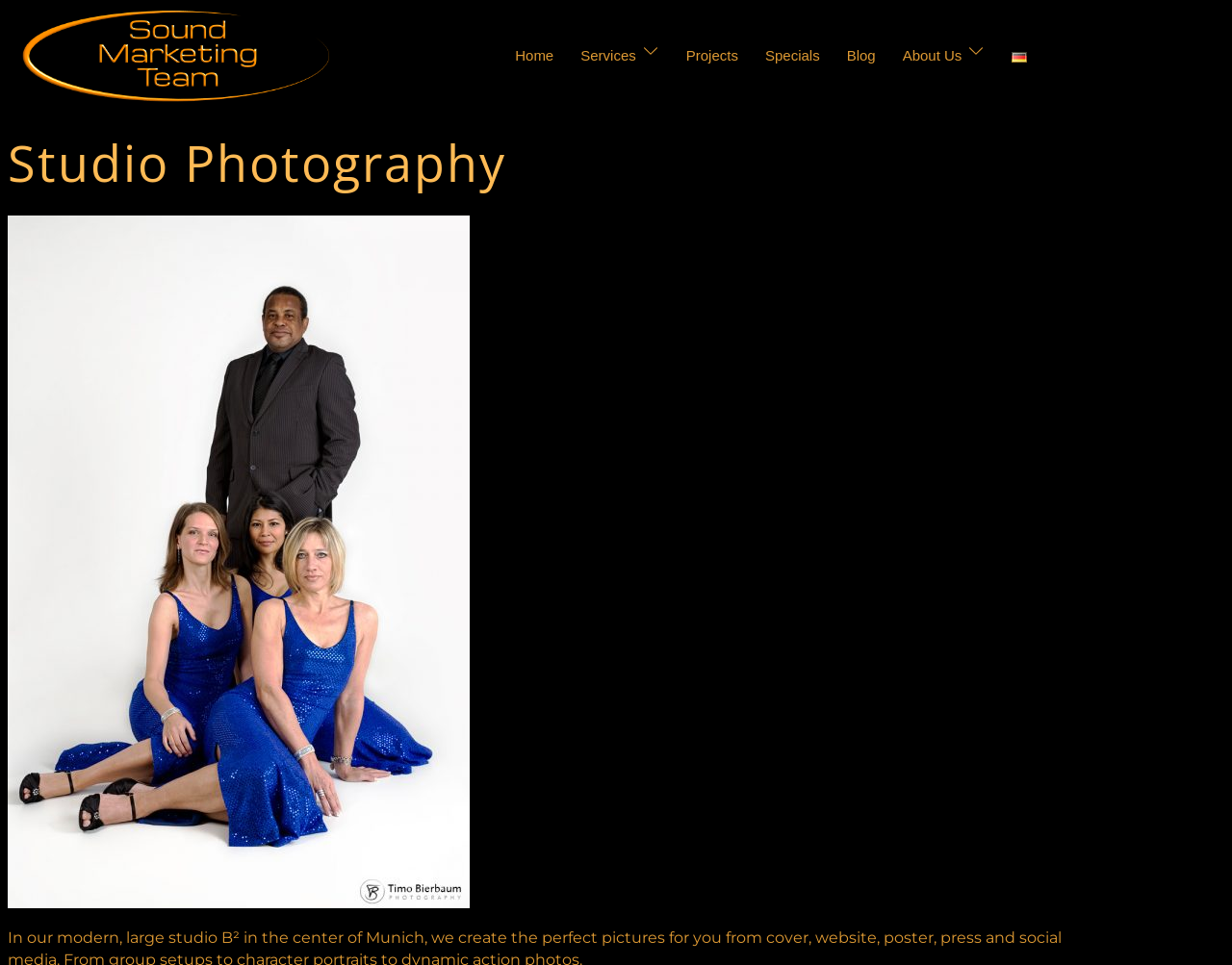Locate the bounding box coordinates of the area where you should click to accomplish the instruction: "go to home page".

[0.418, 0.047, 0.449, 0.068]